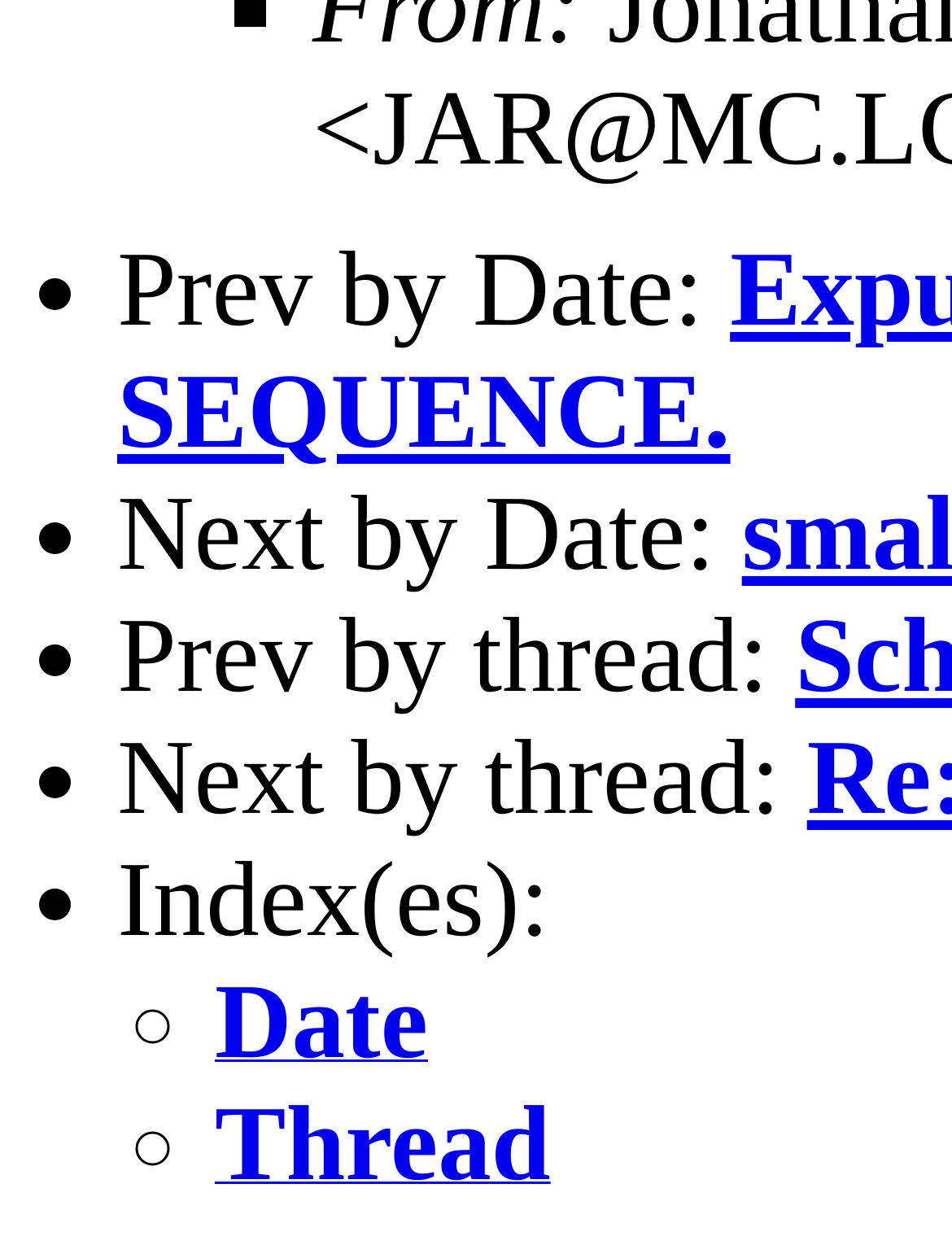How many navigation options are there?
Please answer the question with a single word or phrase, referencing the image.

8